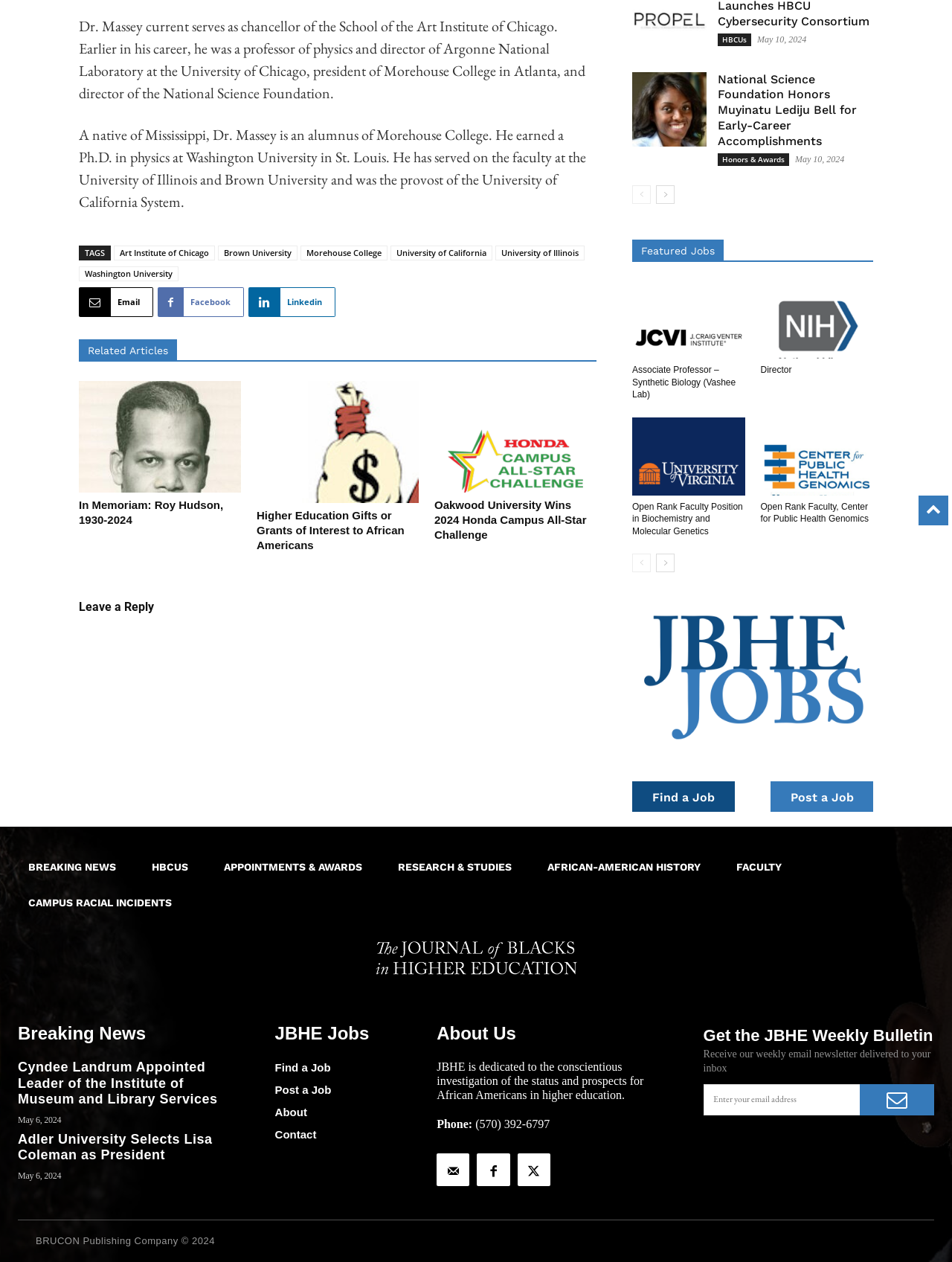Identify the bounding box for the described UI element. Provide the coordinates in (top-left x, top-left y, bottom-right x, bottom-right y) format with values ranging from 0 to 1: Art Institute of Chicago

[0.12, 0.195, 0.226, 0.207]